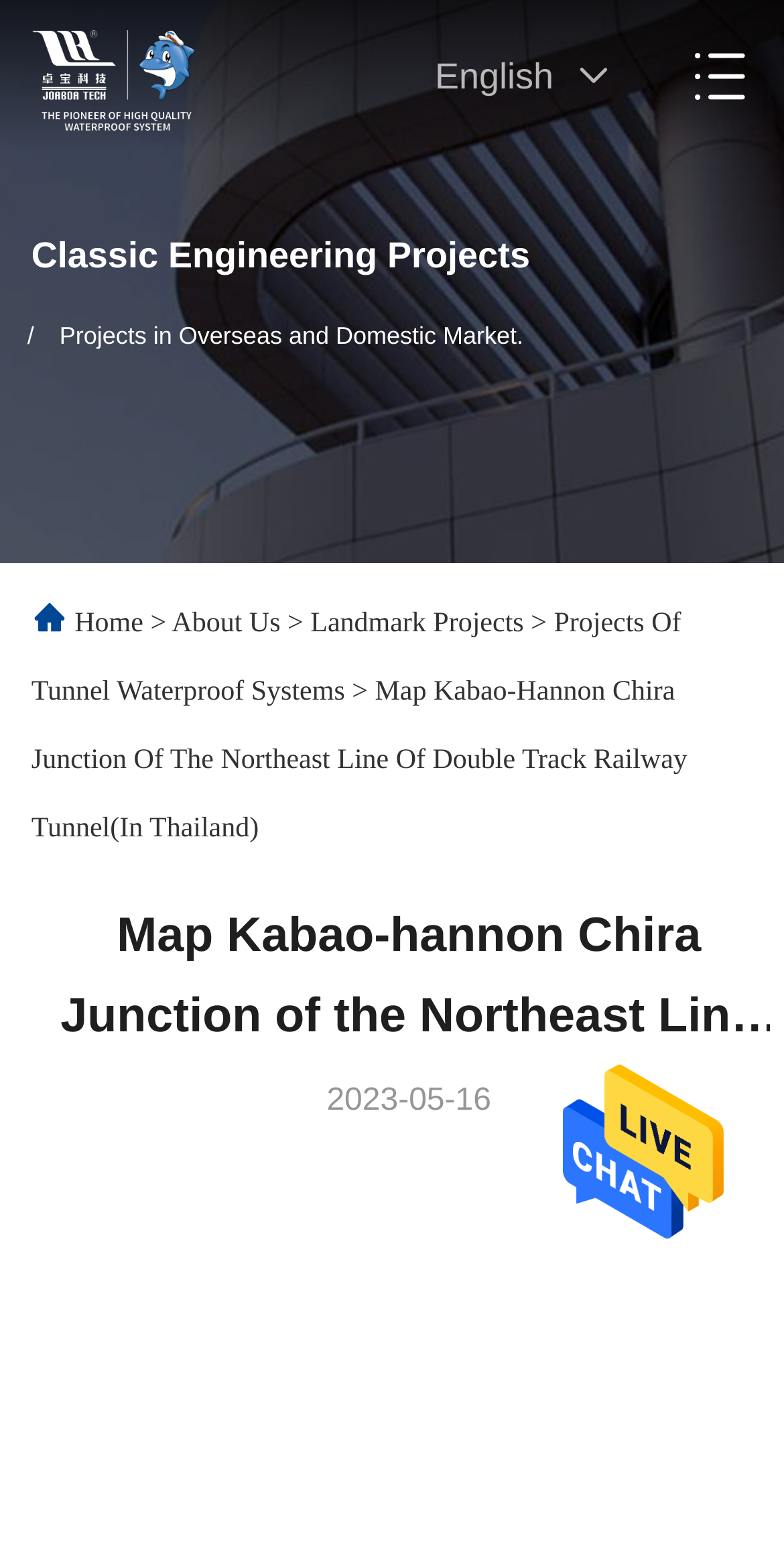When was the project updated?
Using the picture, provide a one-word or short phrase answer.

2023-05-16